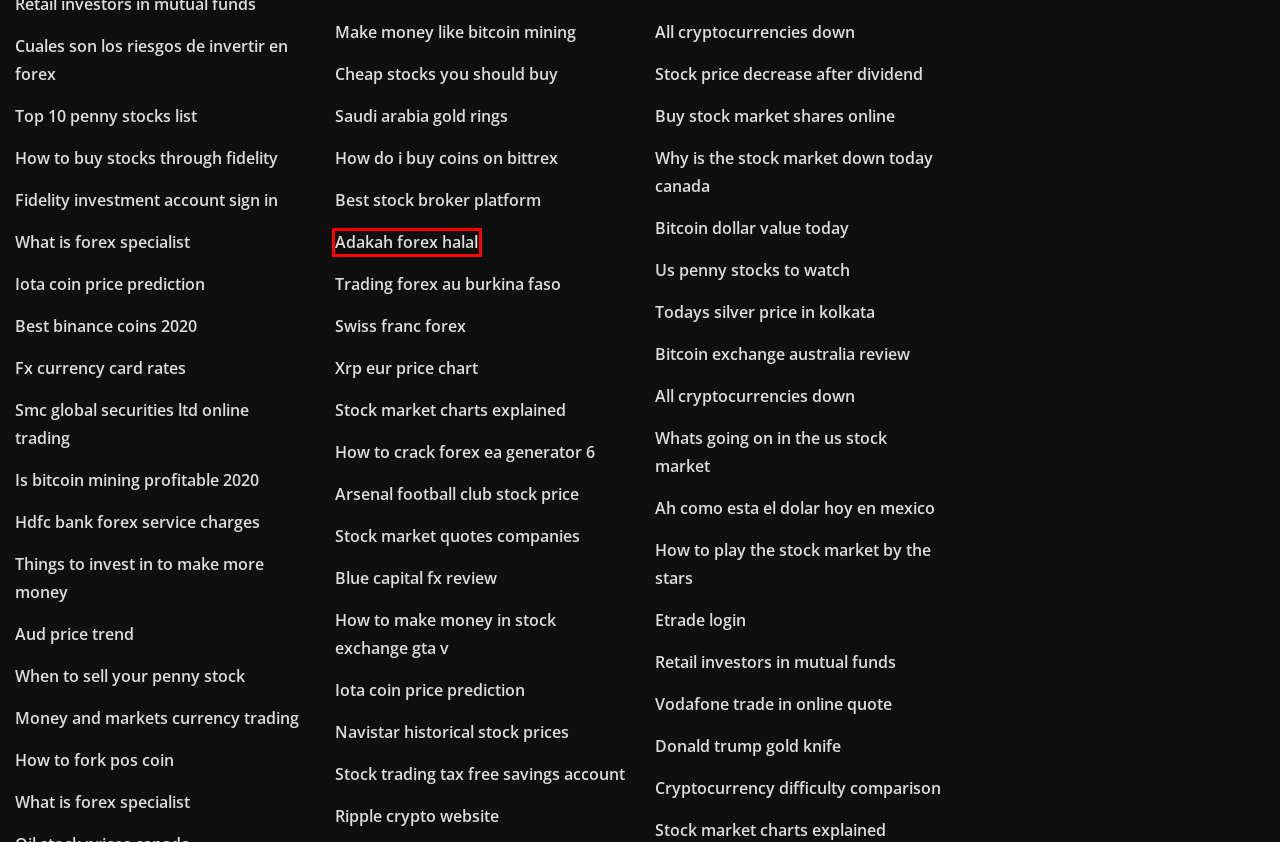You are provided with a screenshot of a webpage containing a red rectangle bounding box. Identify the webpage description that best matches the new webpage after the element in the bounding box is clicked. Here are the potential descriptions:
A. Beginner ukele book pdf download
B. Best logo design downloads
C. How to delete partial download file microsoft store
D. Download monitor drivers for windows 10
E. Download previous version of tensorflow
F. Angularjs download file from controller promise
G. Gagner beaucoup dargent gta 5 online glitch
H. Communication in a civil society pdf download

A